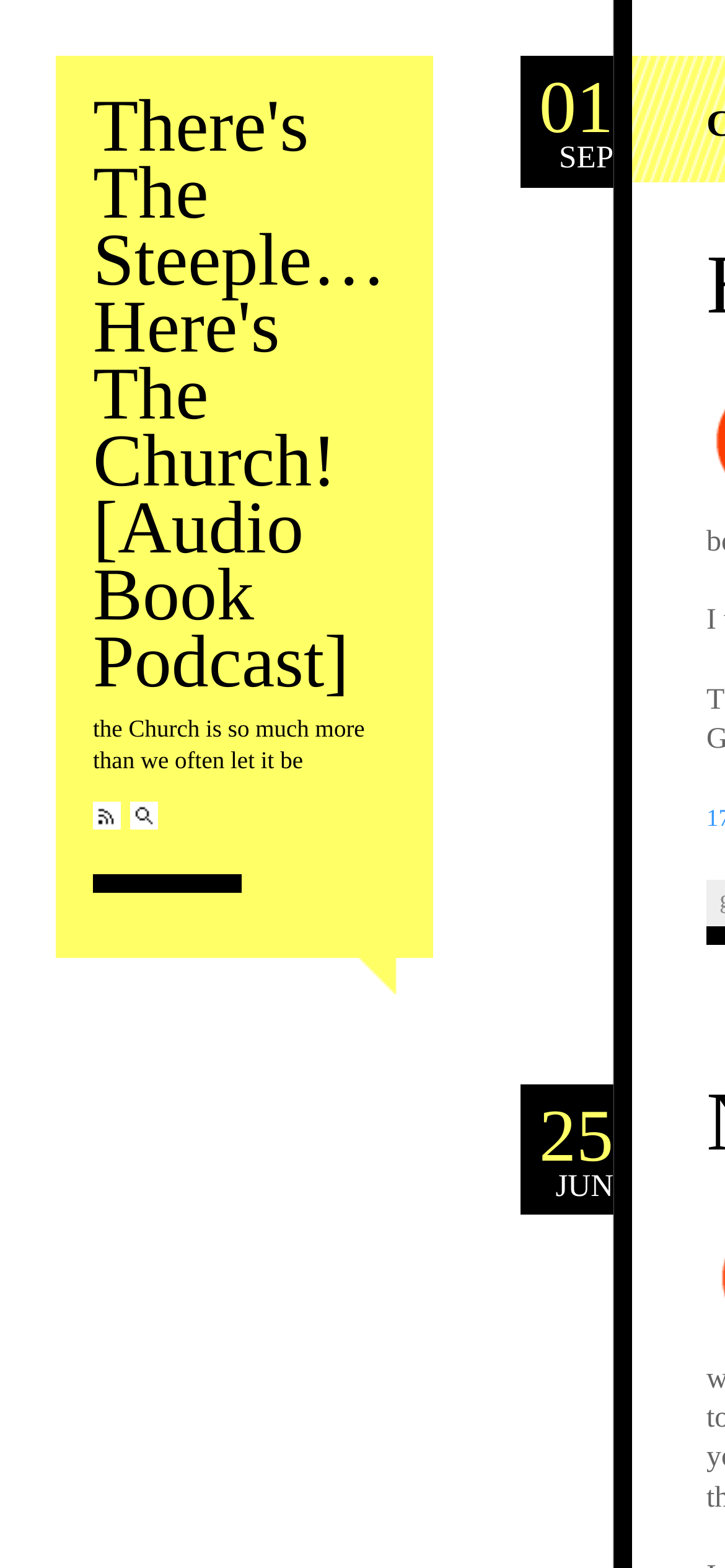Given the element description: "Resources ▼", predict the bounding box coordinates of the UI element it refers to, using four float numbers between 0 and 1, i.e., [left, top, right, bottom].

None